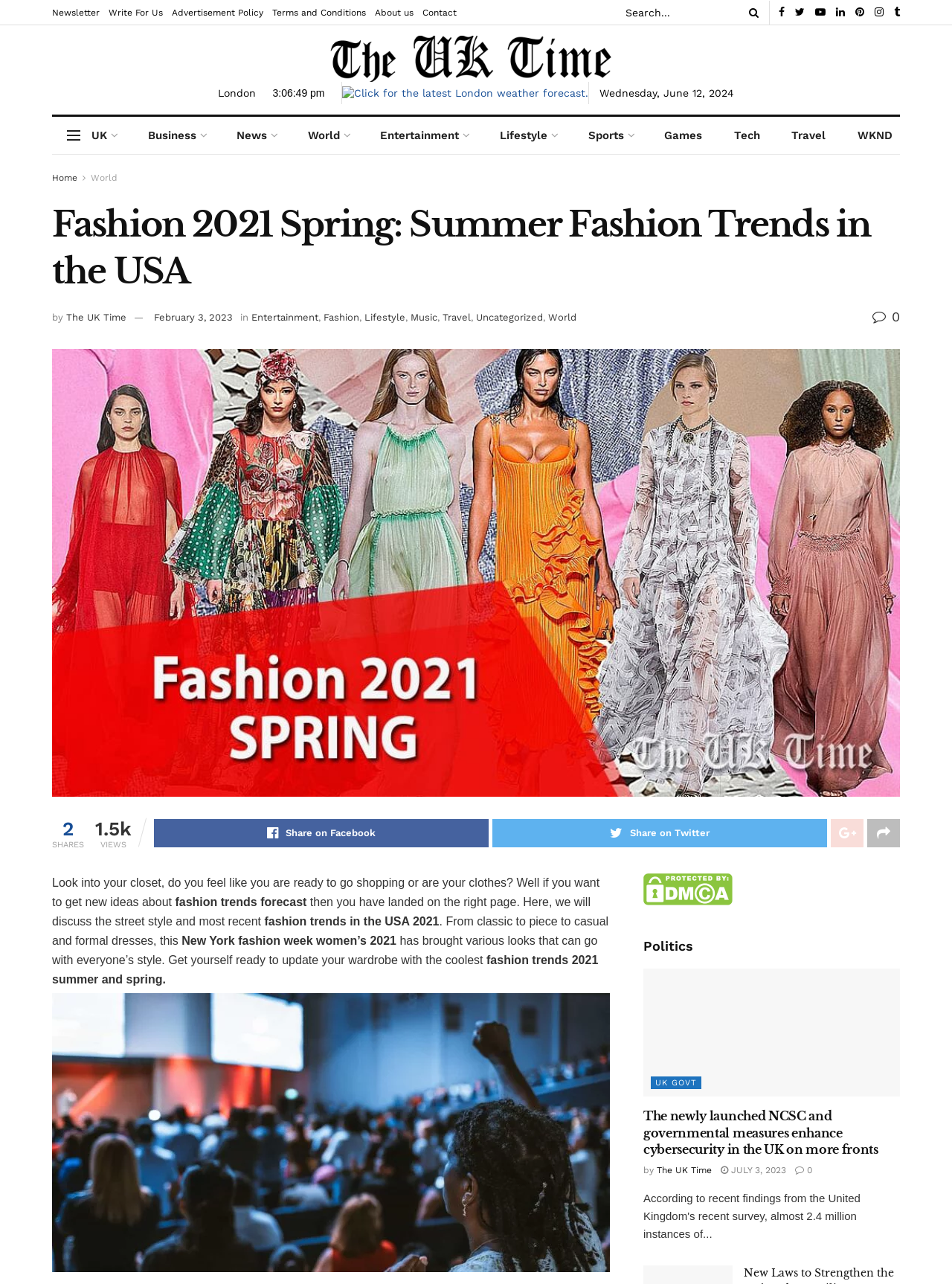What is the name of the website?
Examine the screenshot and reply with a single word or phrase.

The UK Time